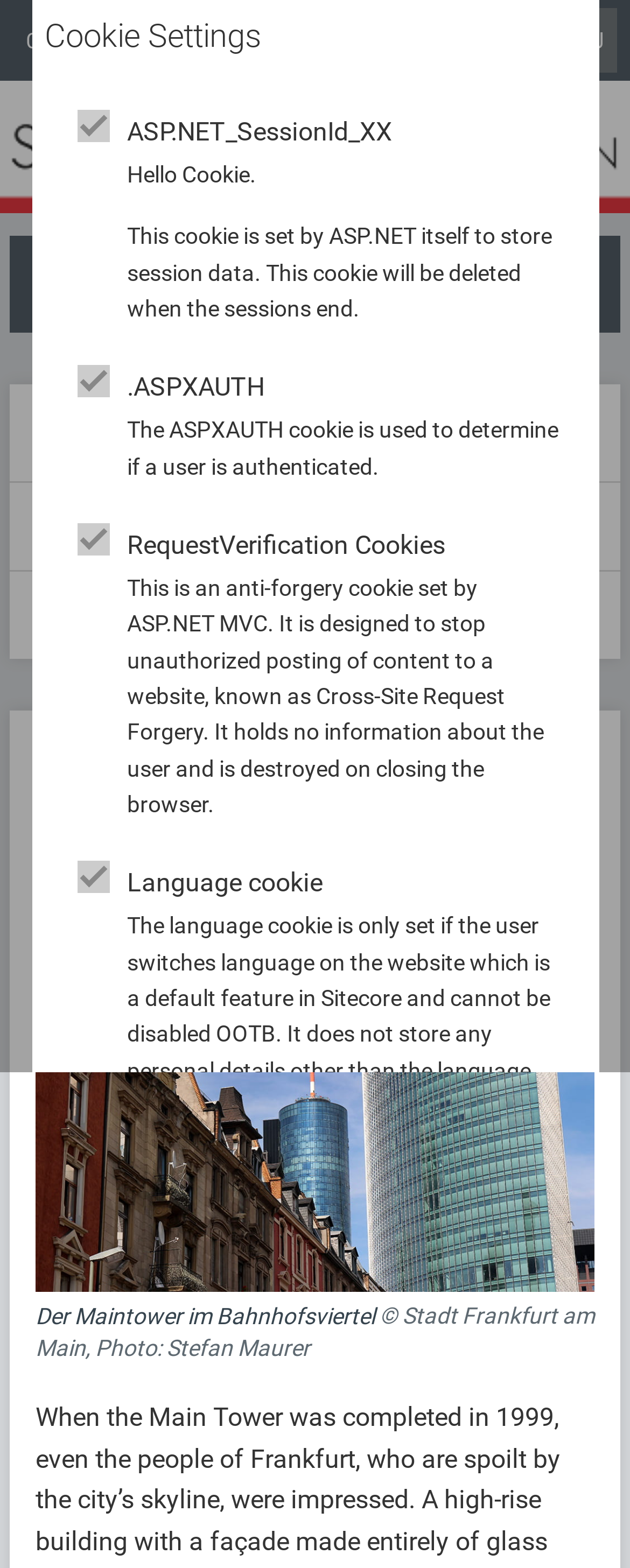Provide a brief response using a word or short phrase to this question:
How many figures are there in the webpage?

2